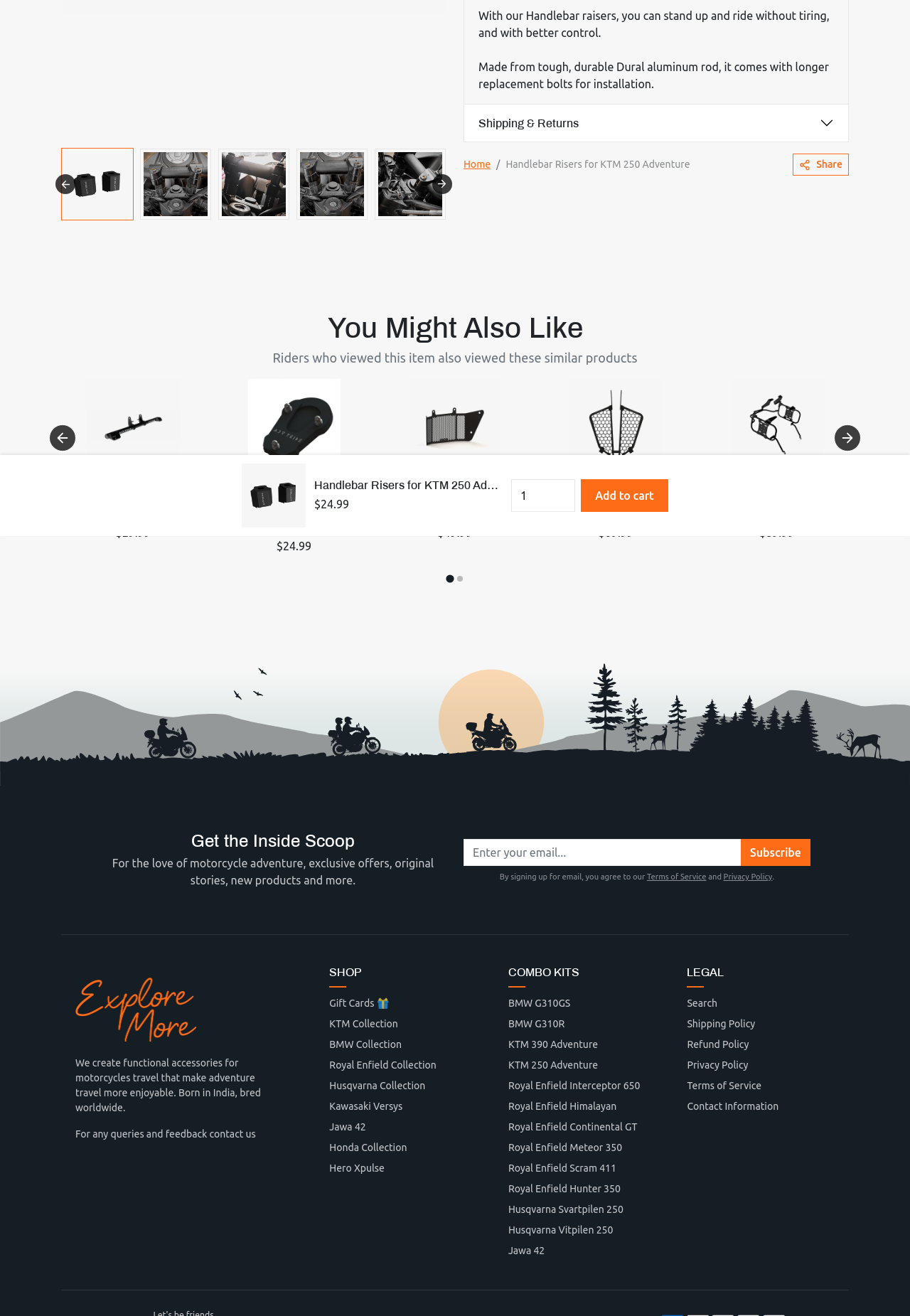Ascertain the bounding box coordinates for the UI element detailed here: "Paizo People". The coordinates should be provided as [left, top, right, bottom] with each value being a float between 0 and 1.

None